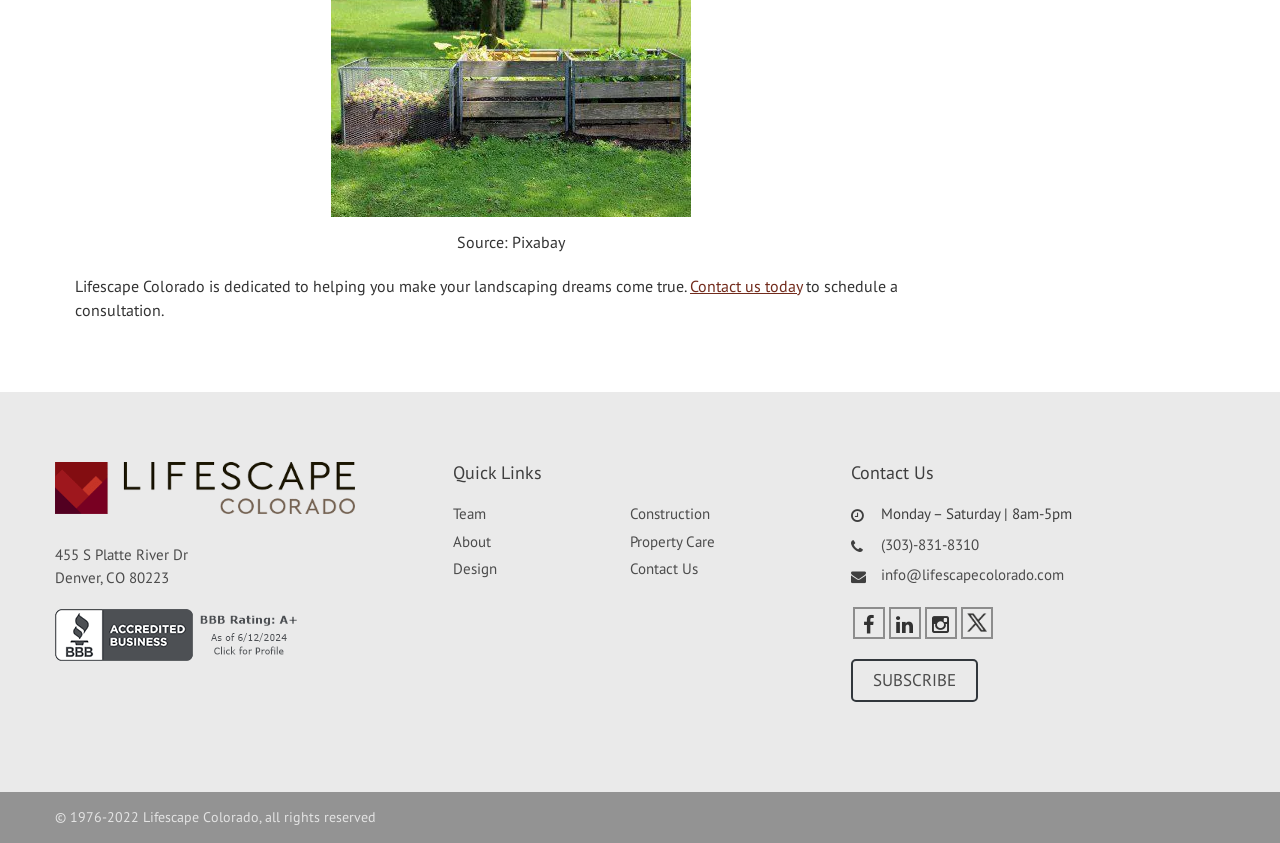Find and specify the bounding box coordinates that correspond to the clickable region for the instruction: "Click on 'Contact us today'".

[0.539, 0.327, 0.627, 0.351]